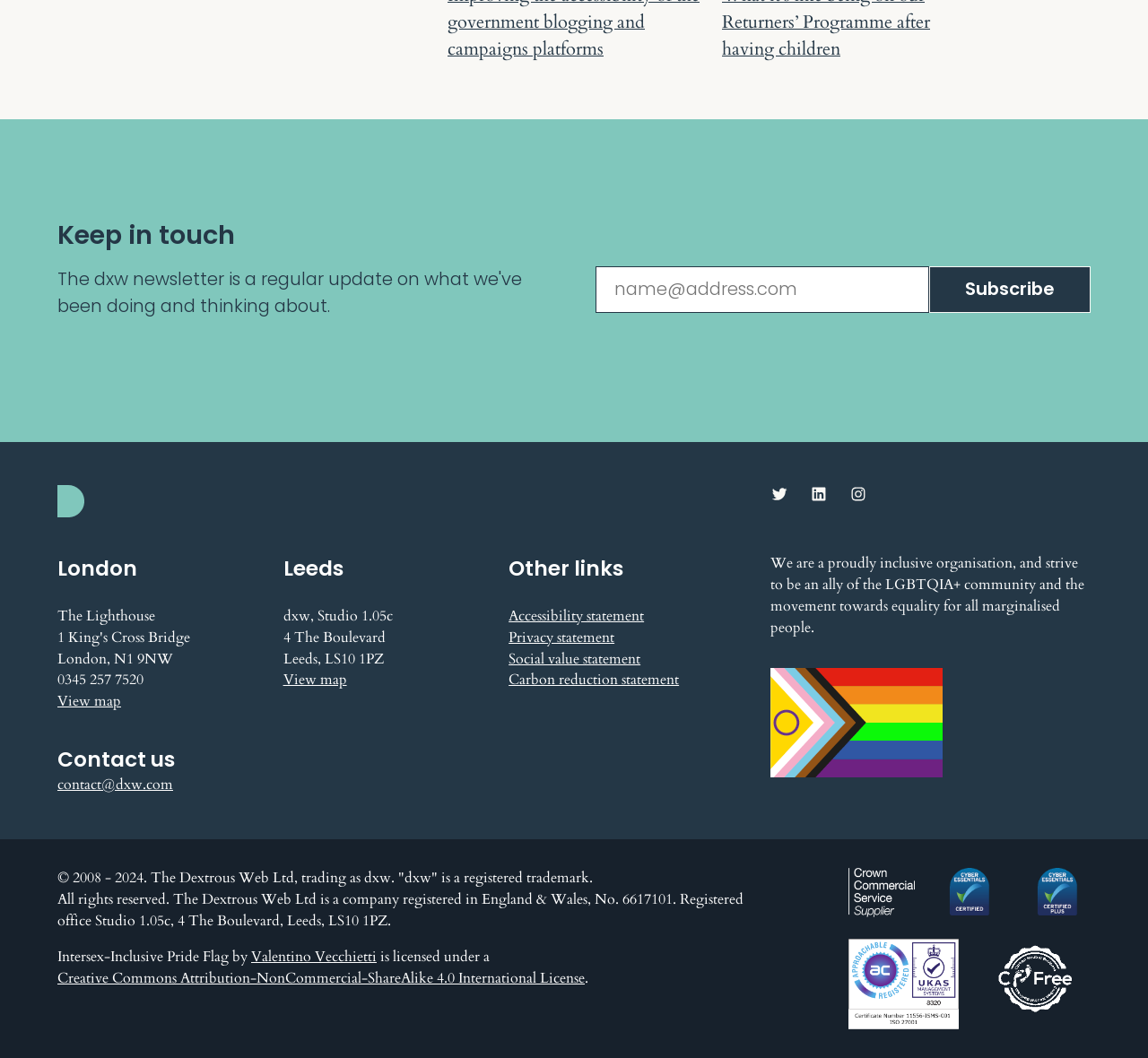Provide a one-word or one-phrase answer to the question:
How many offices does the company have?

2